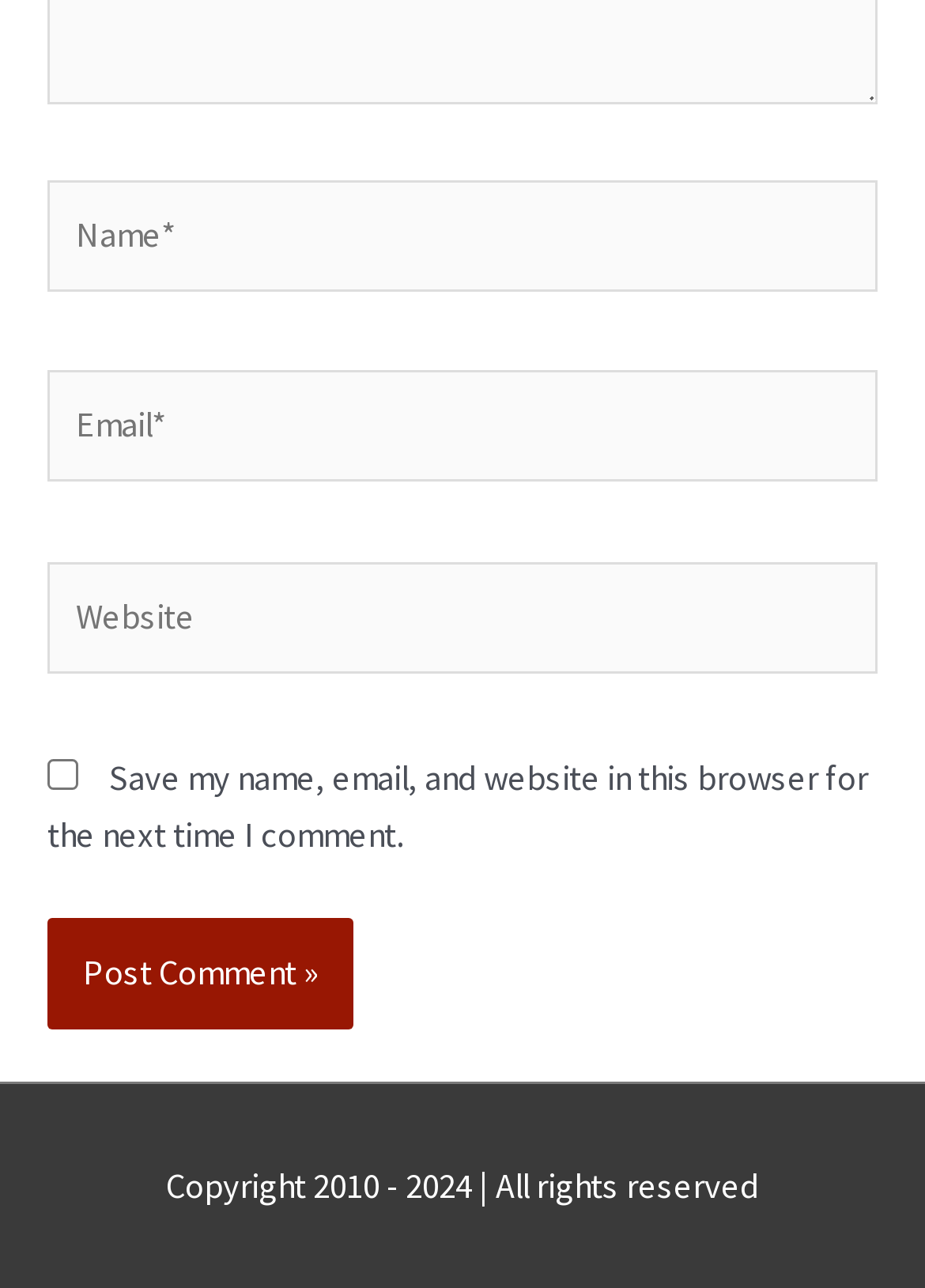Provide the bounding box coordinates of the HTML element this sentence describes: "name="submit" value="Post Comment »"". The bounding box coordinates consist of four float numbers between 0 and 1, i.e., [left, top, right, bottom].

[0.051, 0.713, 0.382, 0.8]